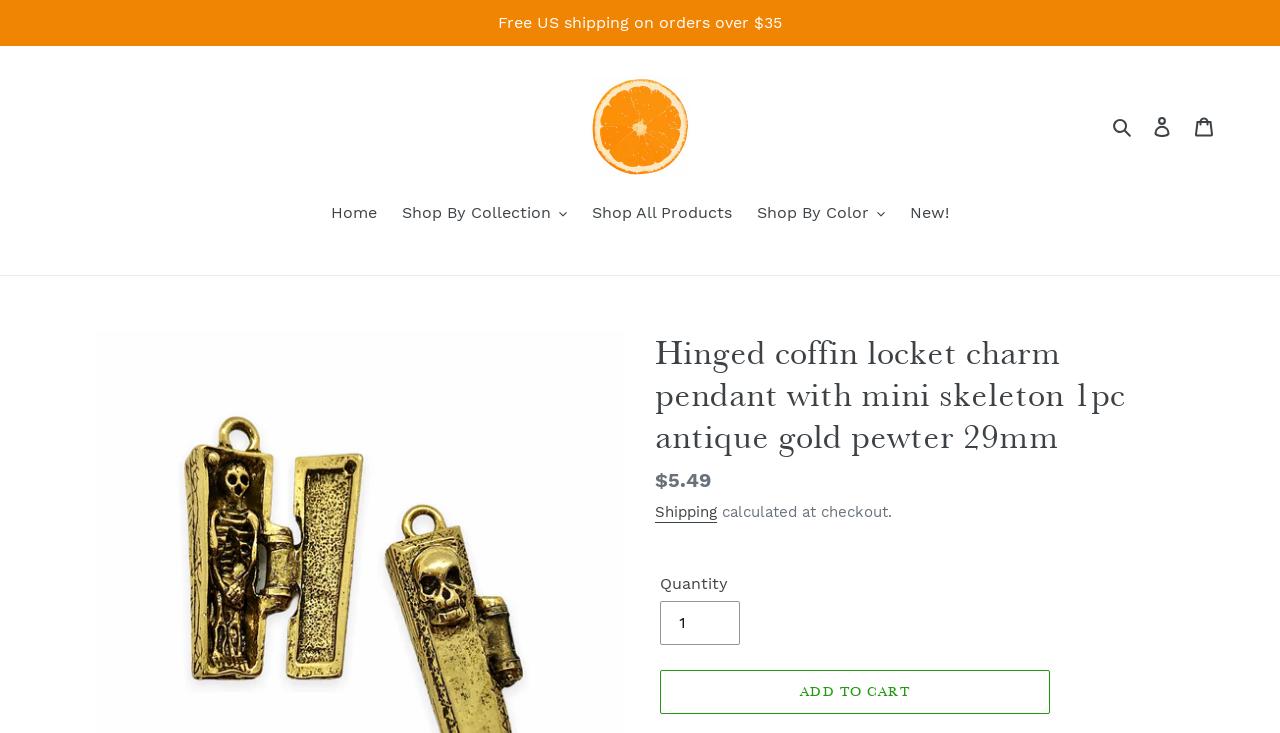Provide the bounding box coordinates of the section that needs to be clicked to accomplish the following instruction: "fill out application form."

None